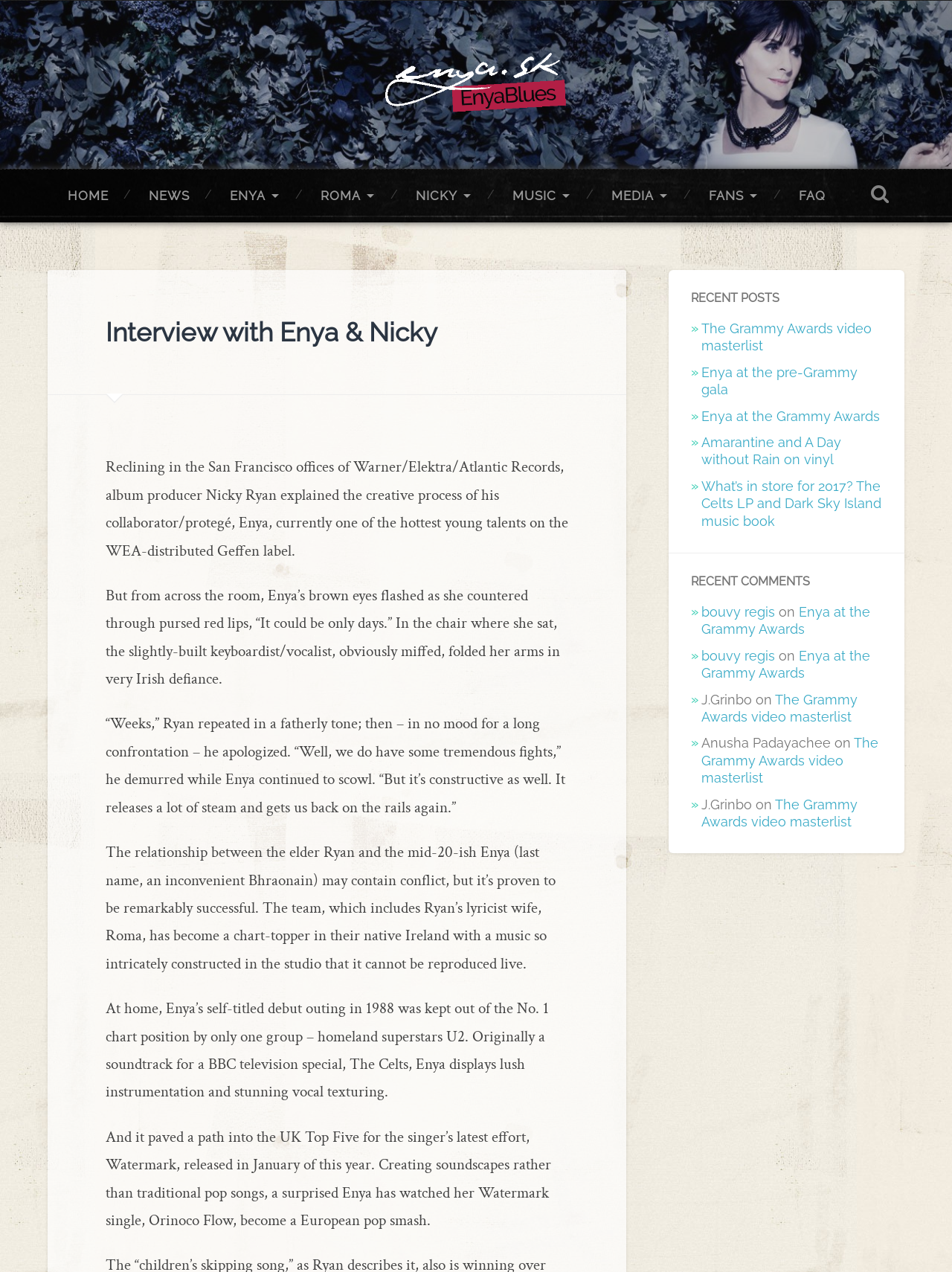Identify the bounding box coordinates for the element you need to click to achieve the following task: "Read the interview with Enya and Nicky". The coordinates must be four float values ranging from 0 to 1, formatted as [left, top, right, bottom].

[0.111, 0.249, 0.597, 0.274]